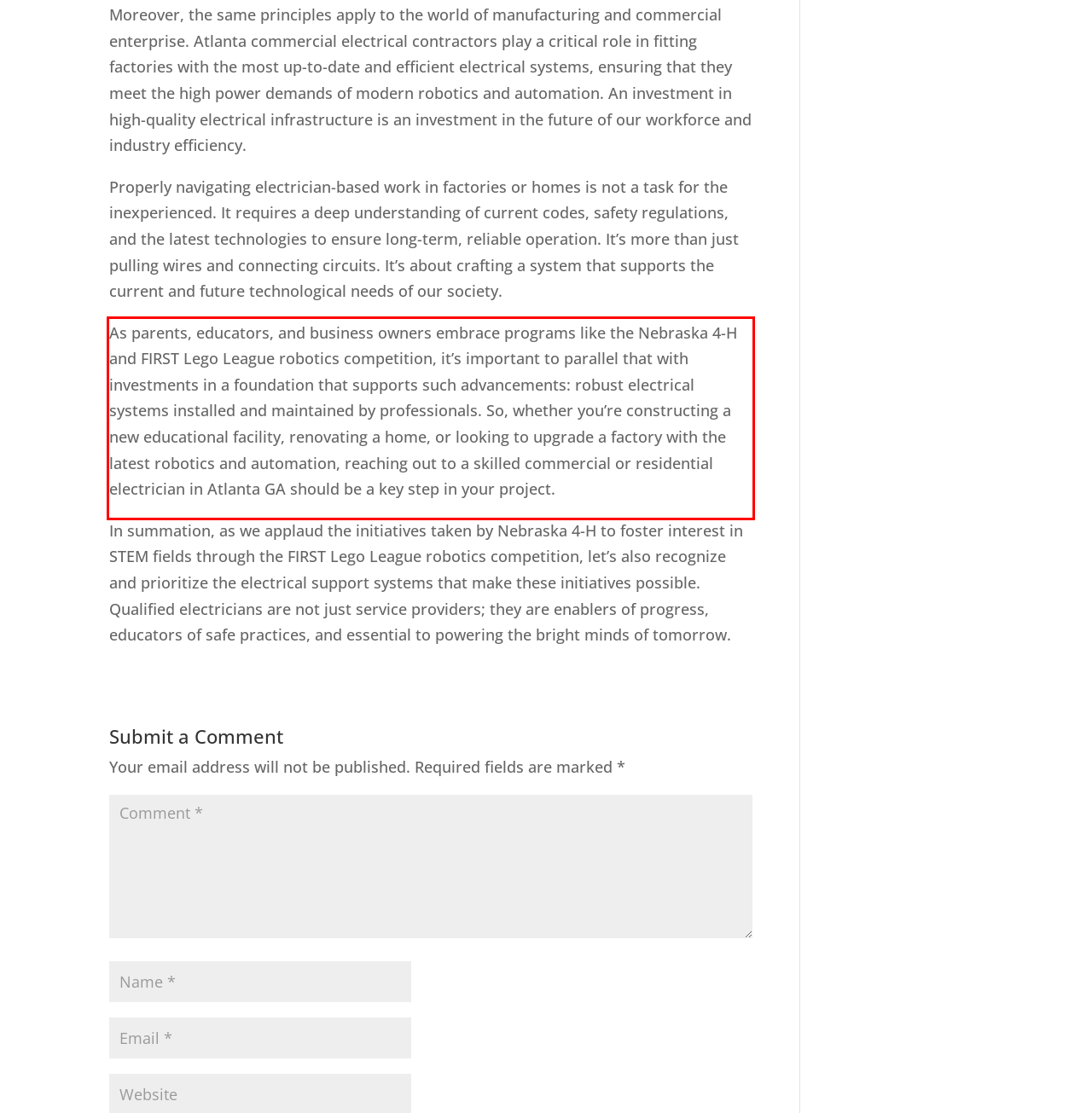Given a screenshot of a webpage containing a red rectangle bounding box, extract and provide the text content found within the red bounding box.

As parents, educators, and business owners embrace programs like the Nebraska 4-H and FIRST Lego League robotics competition, it’s important to parallel that with investments in a foundation that supports such advancements: robust electrical systems installed and maintained by professionals. So, whether you’re constructing a new educational facility, renovating a home, or looking to upgrade a factory with the latest robotics and automation, reaching out to a skilled commercial or residential electrician in Atlanta GA should be a key step in your project.